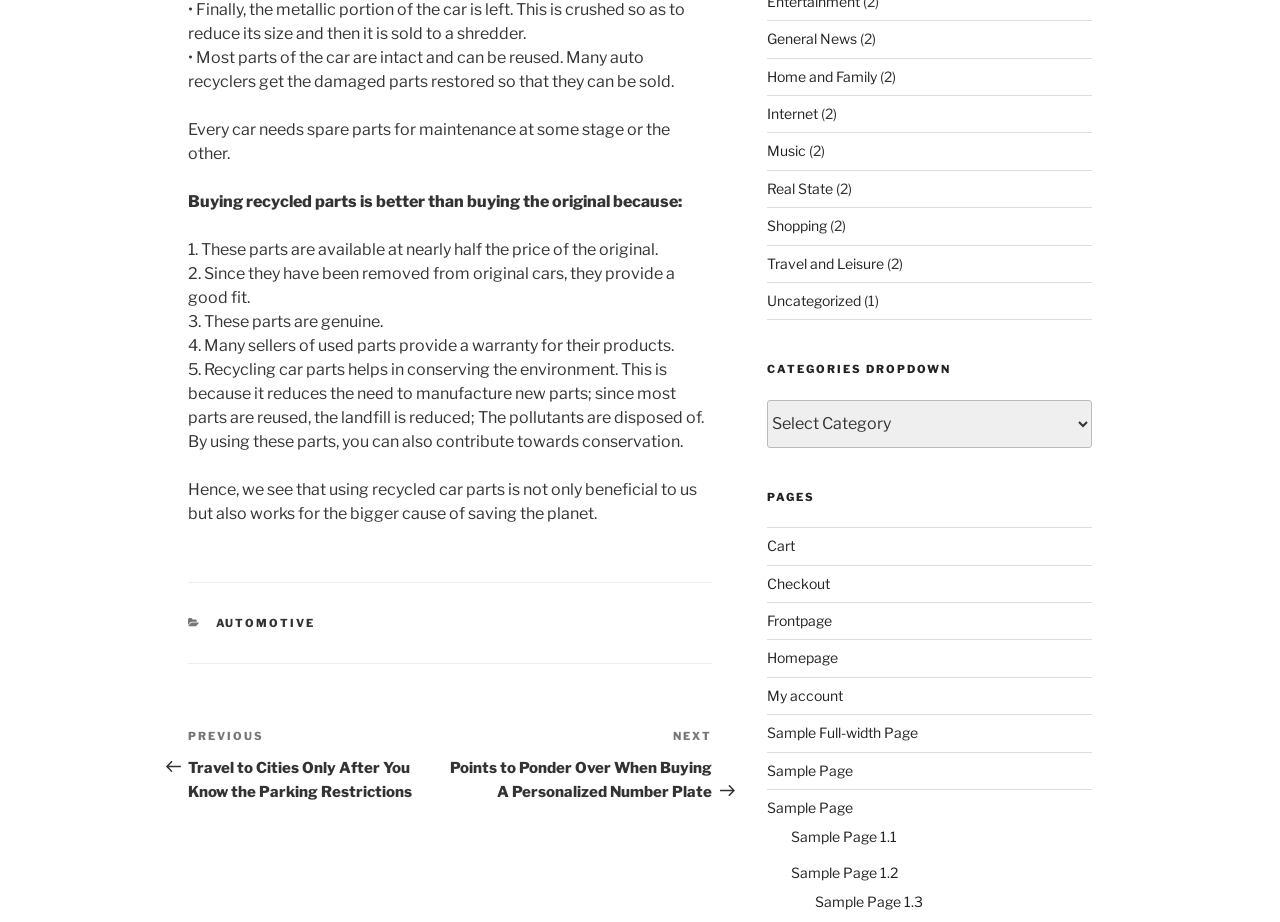How many links are there in the 'PAGES' section?
Please look at the screenshot and answer using one word or phrase.

9